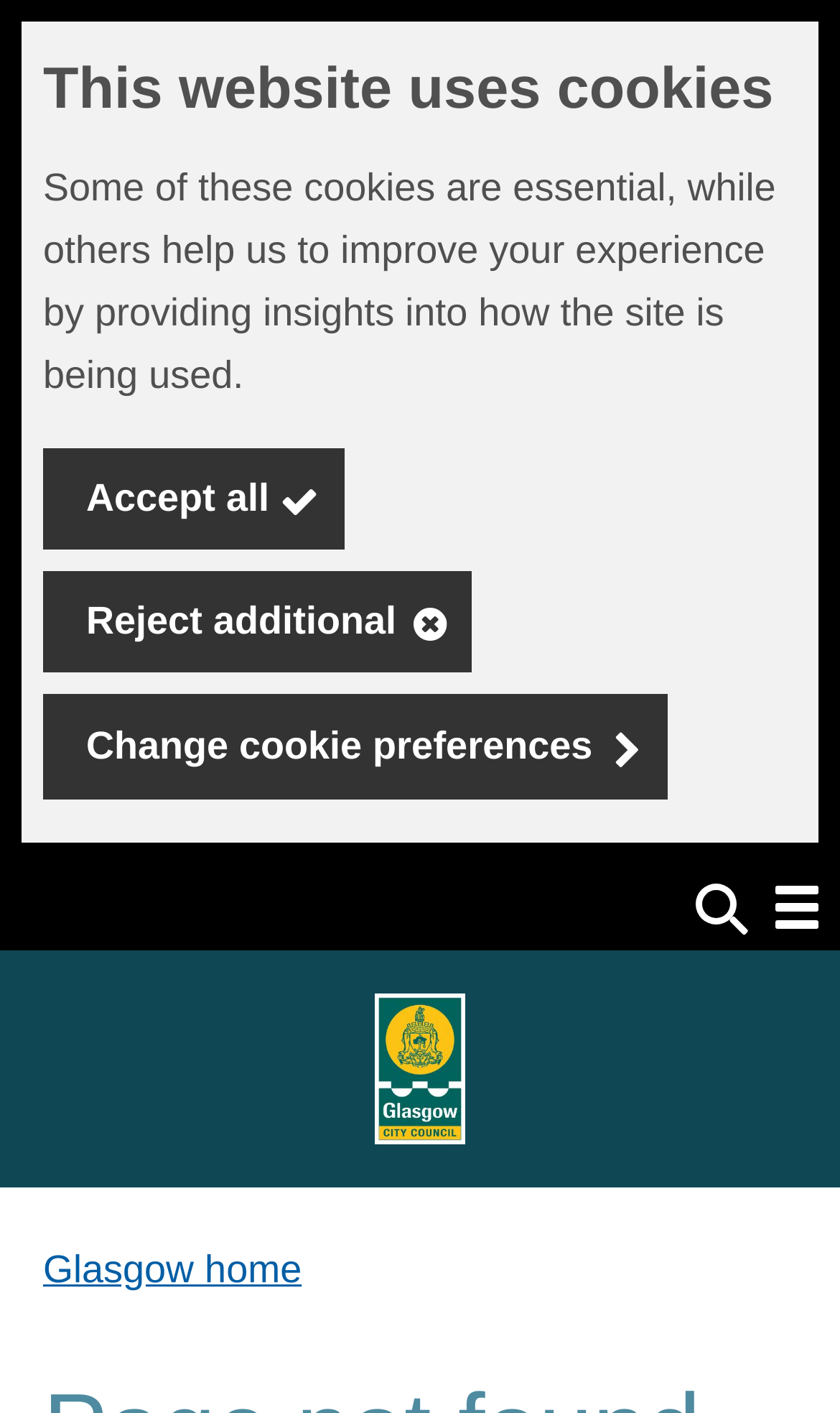Find the bounding box coordinates for the UI element that matches this description: "Change cookie preferences".

[0.051, 0.492, 0.795, 0.566]